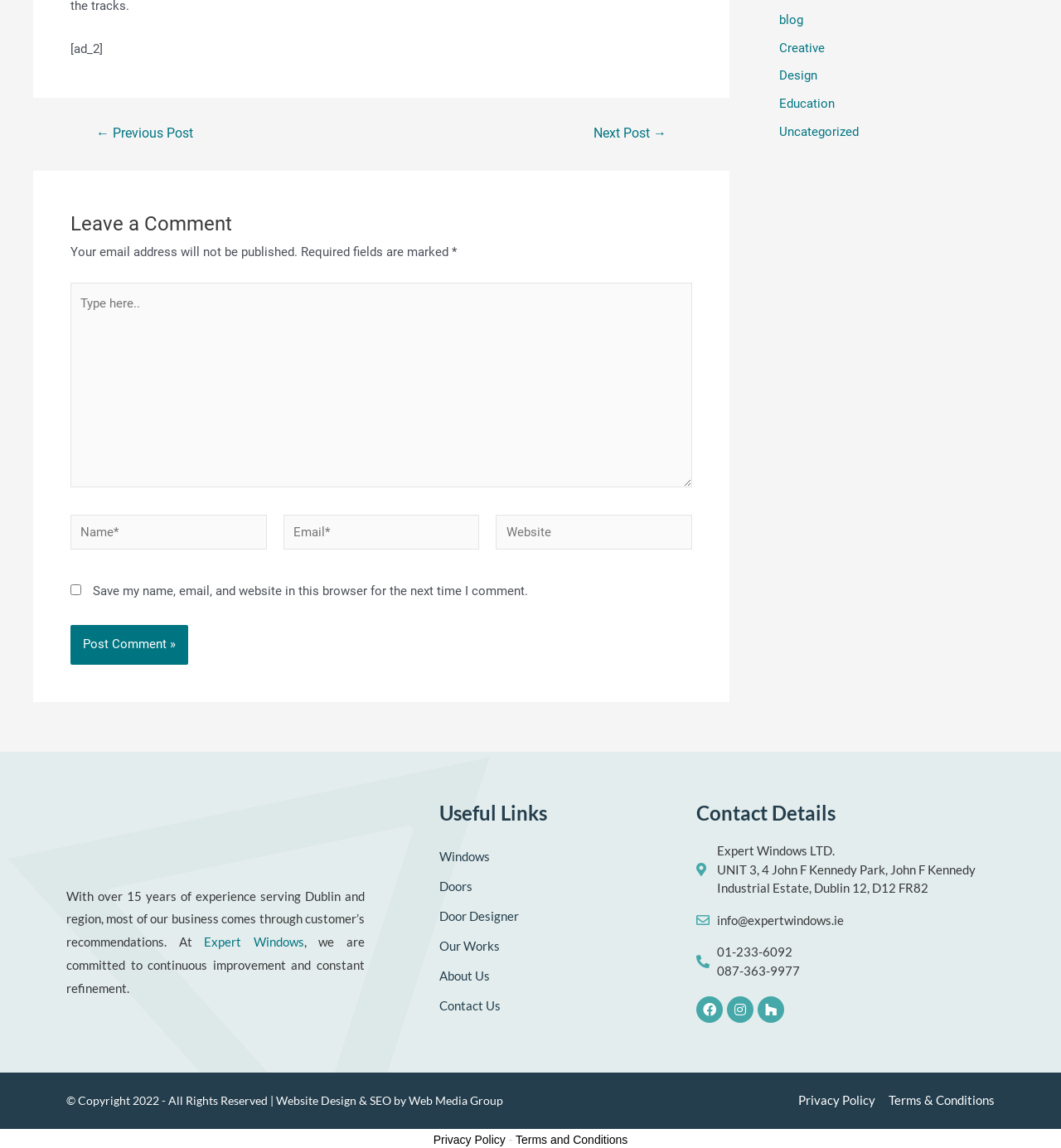What is the purpose of the checkbox in the comment section? Based on the image, give a response in one word or a short phrase.

Save comment info